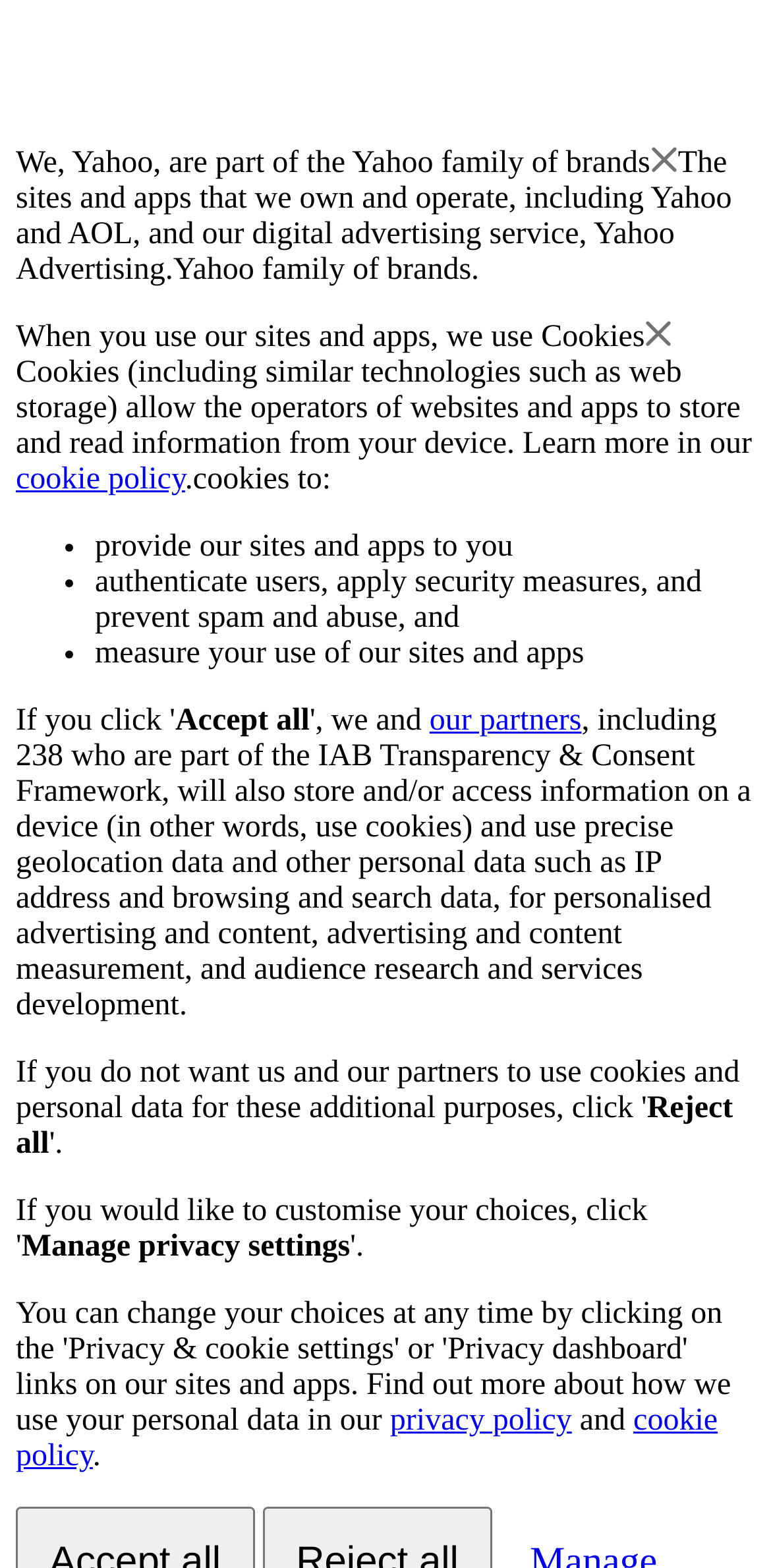Give an extensive and precise description of the webpage.

The webpage appears to be a privacy policy or consent page for Yahoo. At the top, there is a brief introduction stating that Yahoo is part of the Yahoo family of brands. Below this, there is a paragraph explaining that Yahoo owns and operates various sites and apps, including Yahoo and AOL, and provides digital advertising services.

The page then delves into the use of cookies, with a section explaining what cookies are and how they are used to store and read information from devices. This section includes a link to a cookie policy for further information.

Following this, there is a list of bullet points explaining how cookies are used, including providing sites and apps, authenticating users, applying security measures, and measuring site and app usage.

Below the list, there are two buttons: "Accept all" and "Reject all", which likely relate to accepting or rejecting the use of cookies and other personal data for personalized advertising and content. Next to the "Accept all" button, there is a link to "our partners", which may provide more information about the companies involved in the data collection.

The page also includes a lengthy paragraph explaining how Yahoo and its partners will store and access information on devices, use precise geolocation data, and collect other personal data for various purposes, including personalized advertising and content, advertising and content measurement, and audience research.

At the bottom of the page, there are three options: "Reject all", "Manage privacy settings", and links to the privacy policy and cookie policy. The "Manage privacy settings" option may allow users to customize their privacy preferences, while the links to the privacy policy and cookie policy provide further information about Yahoo's data collection and usage practices.